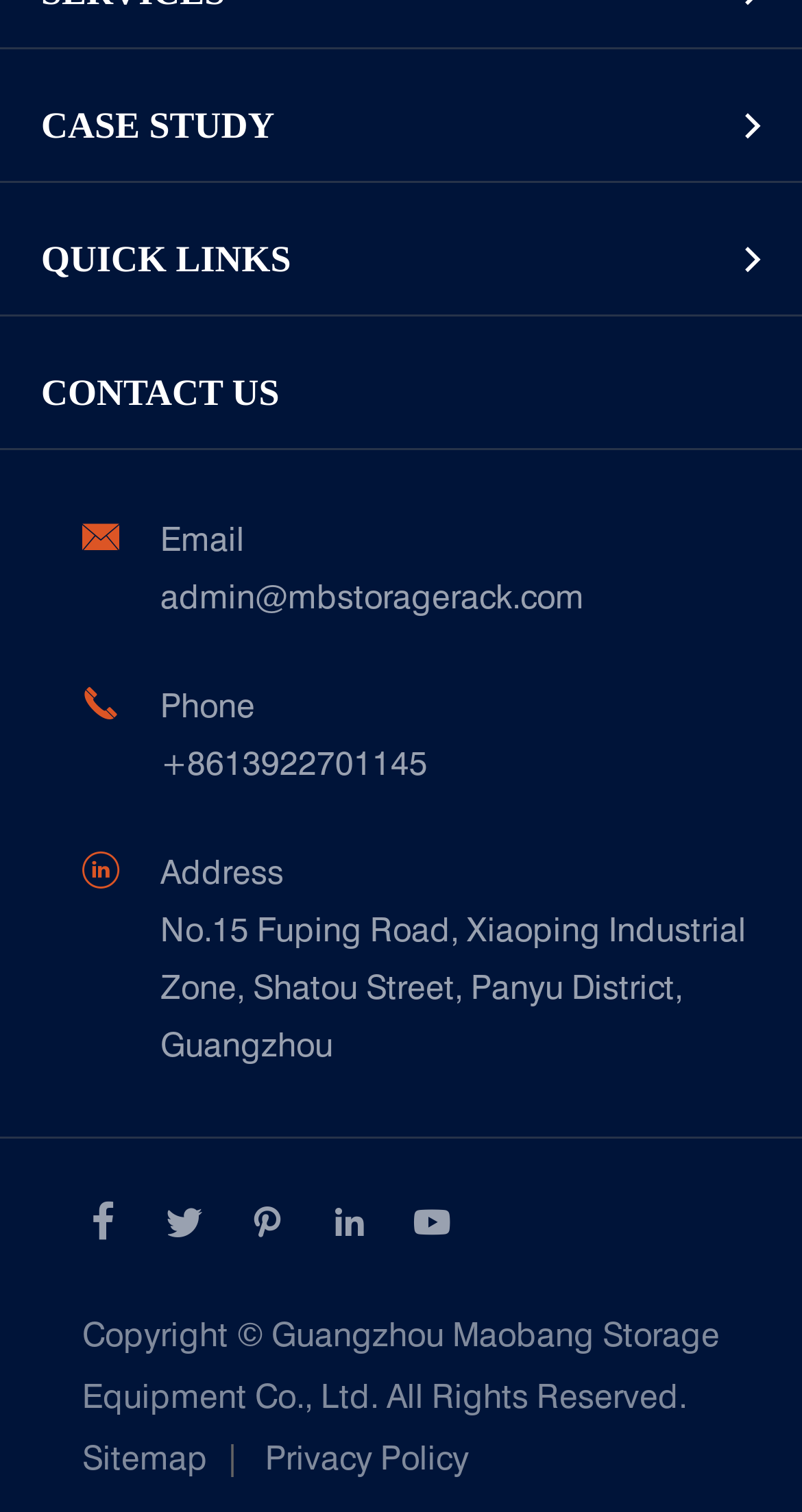What is the address of the company?
Please provide a comprehensive answer based on the information in the image.

I found the address by looking at the contact information section of the webpage, where it is listed as 'Address' with the corresponding address 'No.15 Fuping Road, Xiaoping Industrial Zone, Shatou Street, Panyu District, Guangzhou'.